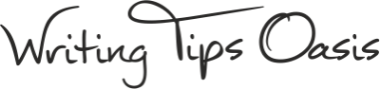What does the logo's design convey?
Answer with a single word or short phrase according to what you see in the image.

Creativity and inspiration